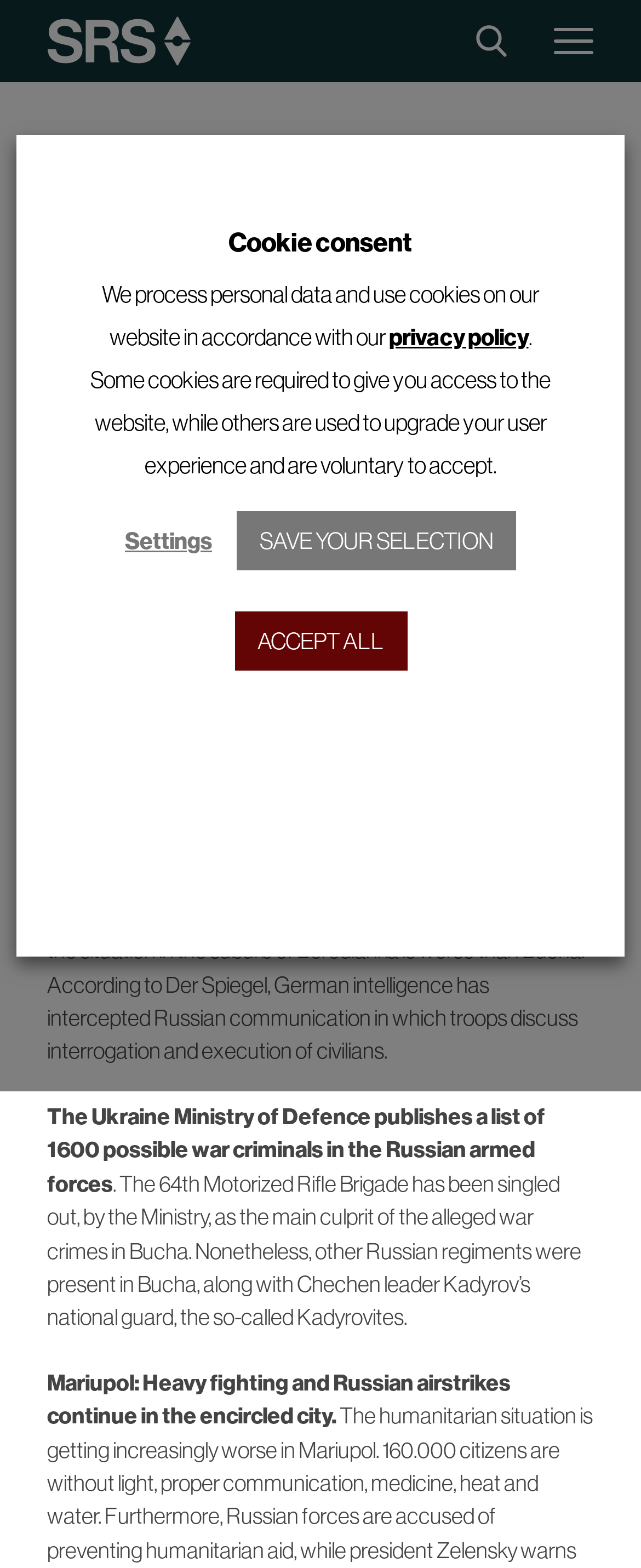Find the UI element described as: "parent_node: SERVICES aria-label="Search the page"" and predict its bounding box coordinates. Ensure the coordinates are four float numbers between 0 and 1, [left, top, right, bottom].

[0.703, 0.0, 0.831, 0.052]